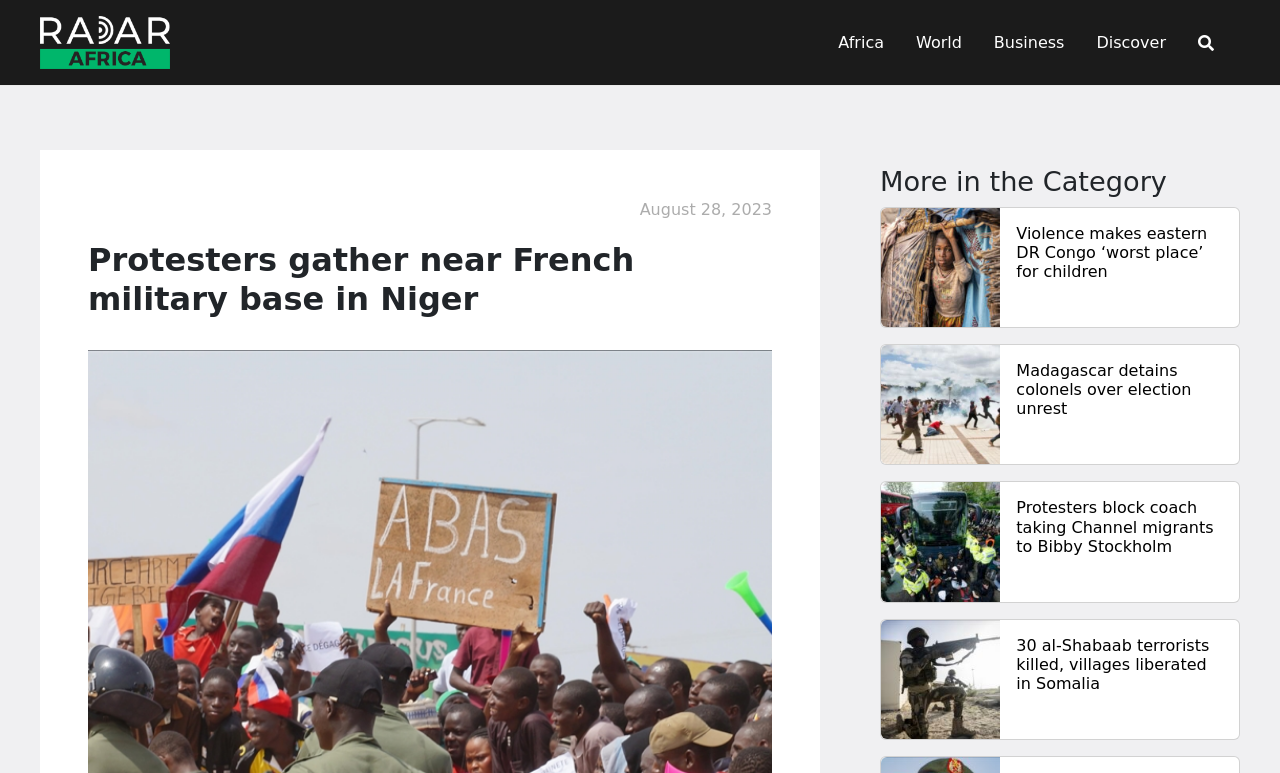Locate the bounding box coordinates of the element that should be clicked to fulfill the instruction: "Check the 'More in the Category' section".

[0.688, 0.215, 0.969, 0.257]